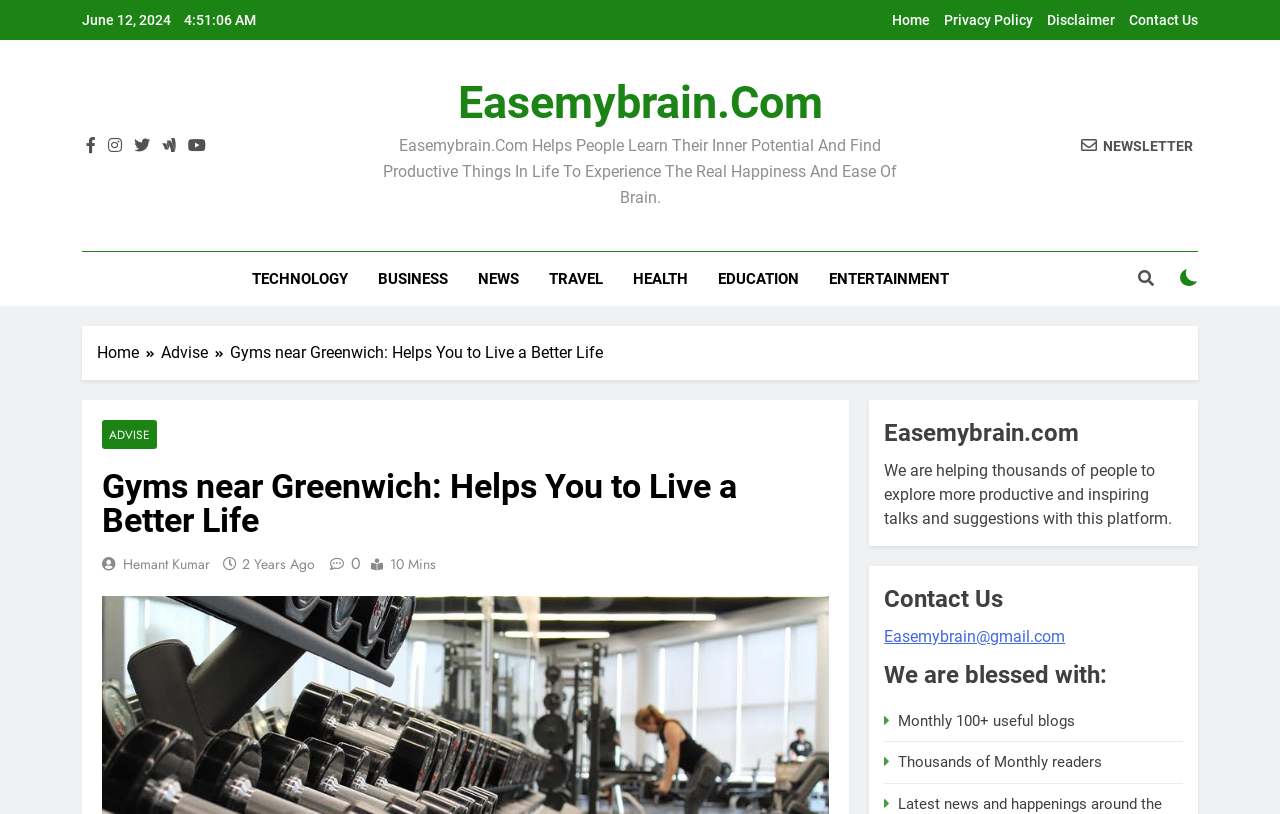Point out the bounding box coordinates of the section to click in order to follow this instruction: "Click on HEALTH".

[0.483, 0.31, 0.549, 0.376]